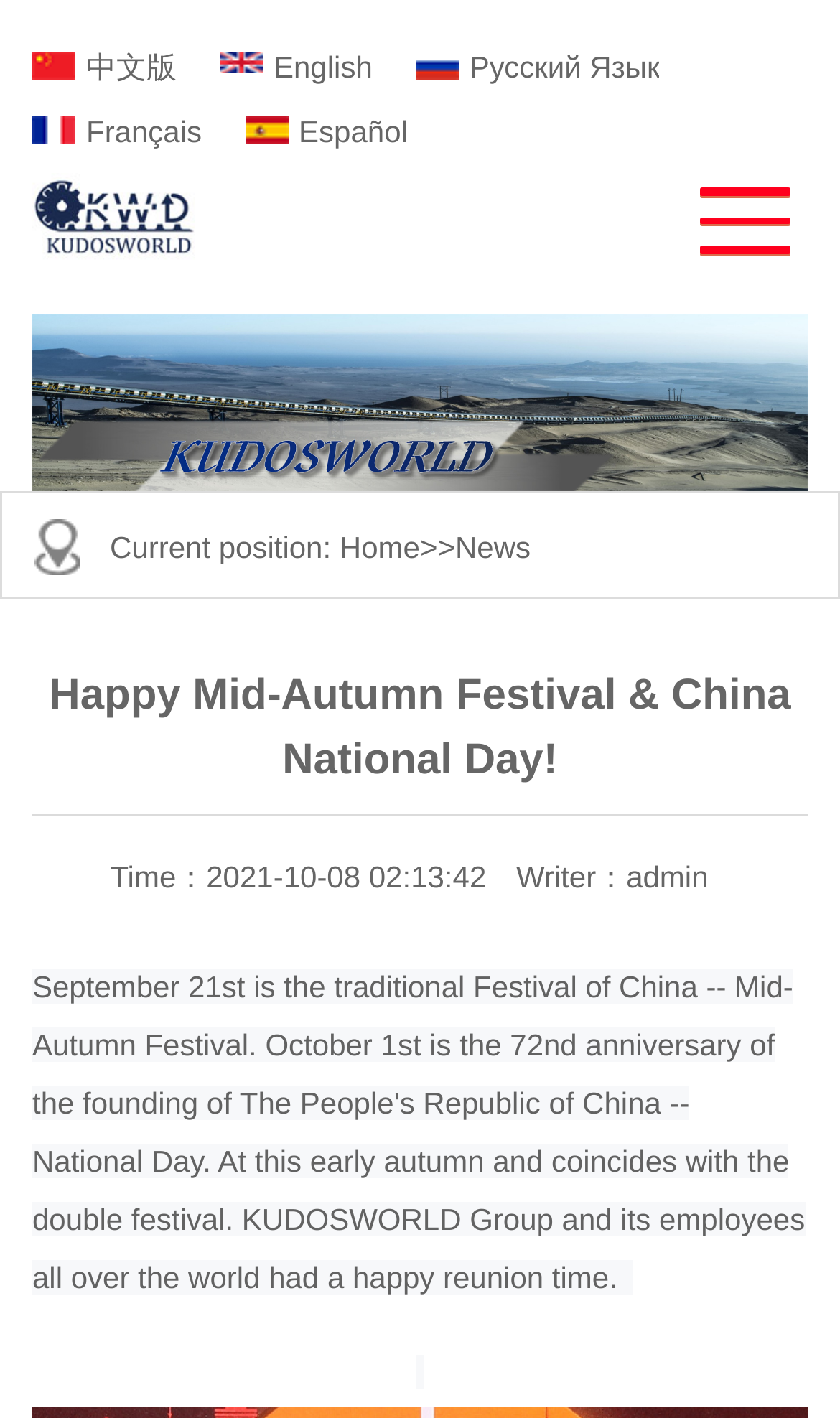Create a detailed narrative of the webpage’s visual and textual elements.

The webpage appears to be a news article page from KUDOSWORLD Group, celebrating the Mid-Autumn Festival and China National Day. At the top of the page, there are four images arranged horizontally, likely representing festive scenes or company events. Below these images, there is a link with the same title as the page, "Happy Mid-Autumn Festival & China National Day!-News-Kudosworld Technology (Group) Co., Ltd".

On the top right corner, there is a button with a popup menu. Below the button, there is a large image that spans almost the entire width of the page, possibly showing a company event or celebration.

The page has a navigation section with a "Current position:" label, followed by links to "Home" and "News" pages. The "News" link is preceded by a ">>" symbol, indicating that it is the current page.

The main content of the page starts with a heading that reads "Happy Mid-Autumn Festival & China National Day!". Below the heading, there is a timestamp "Time：2021-10-08 02:13:42" and an author credit "Writer：admin". The article content is not explicitly described in the accessibility tree, but it likely follows the timestamp and author credit.

At the very bottom of the page, there is a small, seemingly empty space with a single Unicode character "\xa0", which may be a formatting or spacing element.